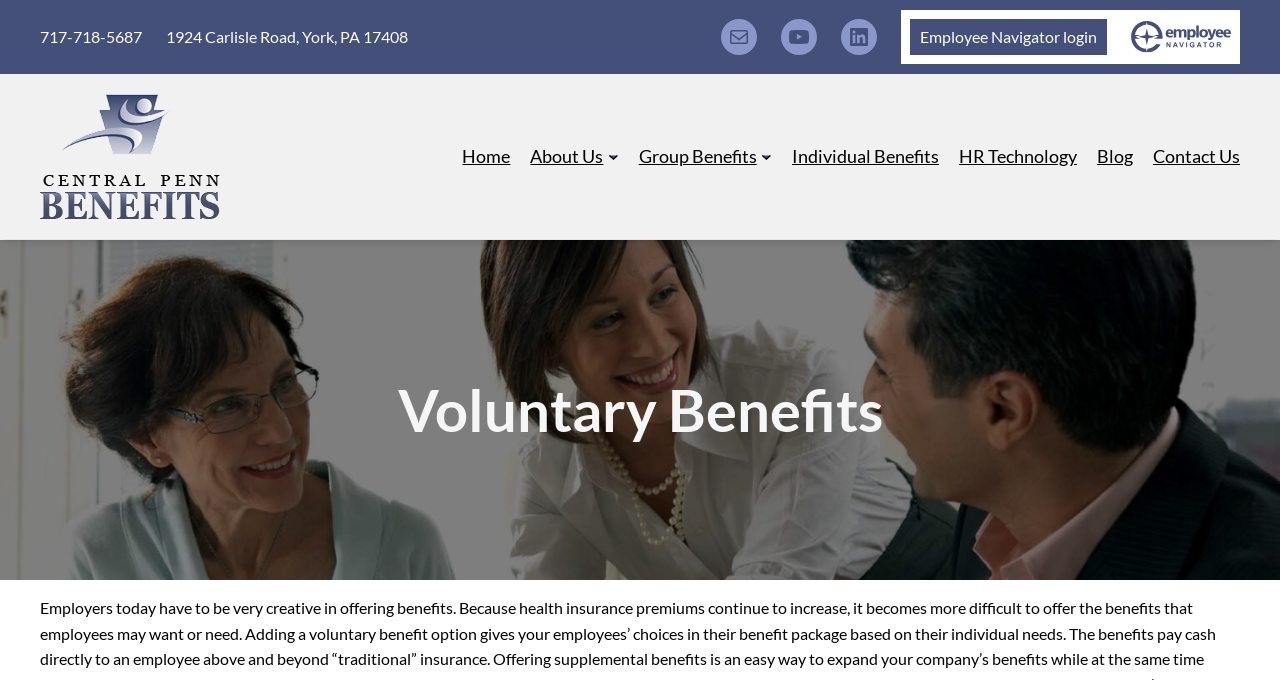How many social media links are on the webpage?
Please interpret the details in the image and answer the question thoroughly.

I found the social media links by looking at the link elements with the texts 'Mail', 'YouTube', and 'LinkedIn' which have bounding box coordinates of [0.563, 0.028, 0.591, 0.081], [0.61, 0.028, 0.638, 0.081], and [0.657, 0.028, 0.685, 0.081] respectively. This suggests that there are three social media links on the webpage.